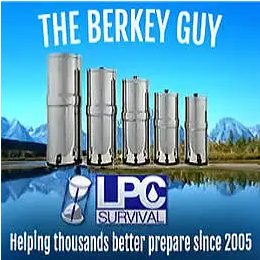Provide a brief response to the question below using a single word or phrase: 
What is the material of the filtration units?

Stainless steel